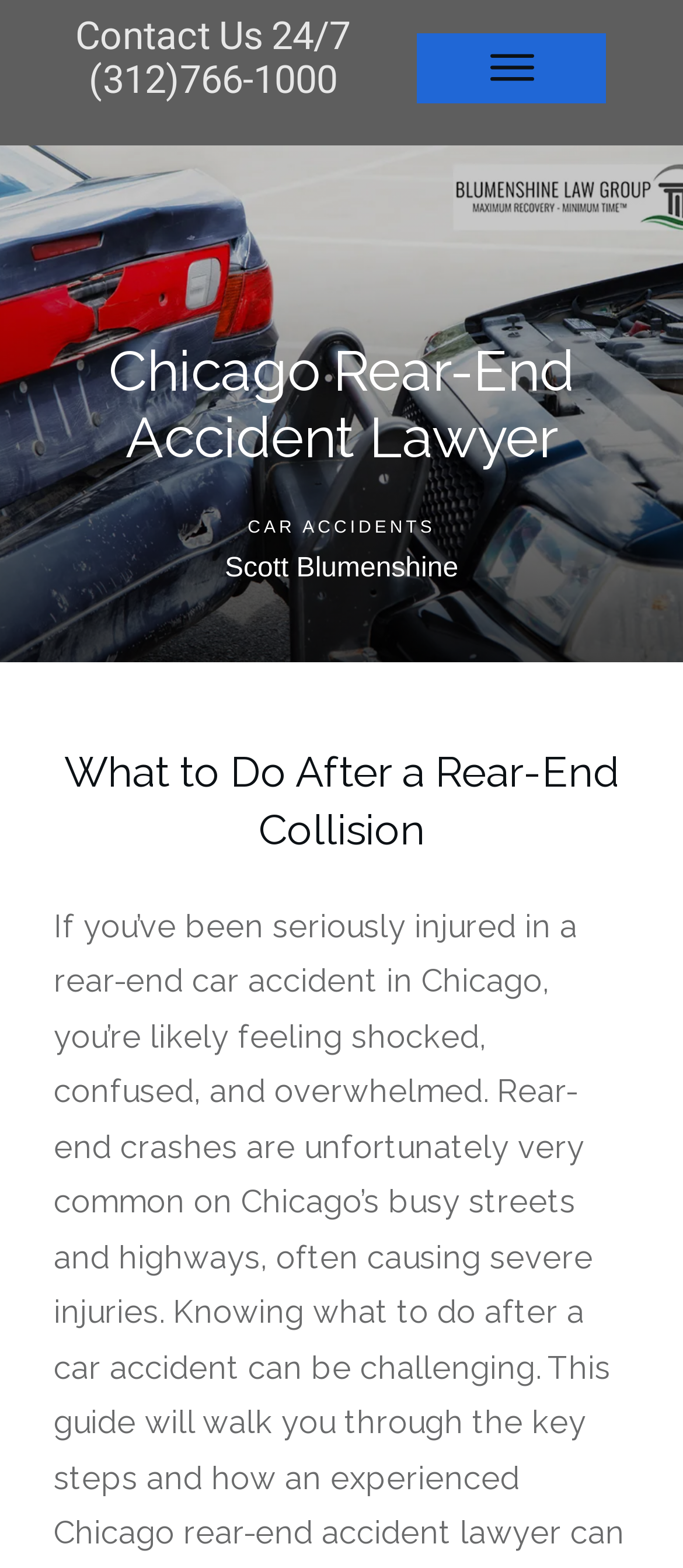What is the phone number to contact?
Answer the question in a detailed and comprehensive manner.

I found the phone number by looking at the static text element with the bounding box coordinates [0.13, 0.037, 0.494, 0.065], which is located near the 'Contact Us 24/7' text.